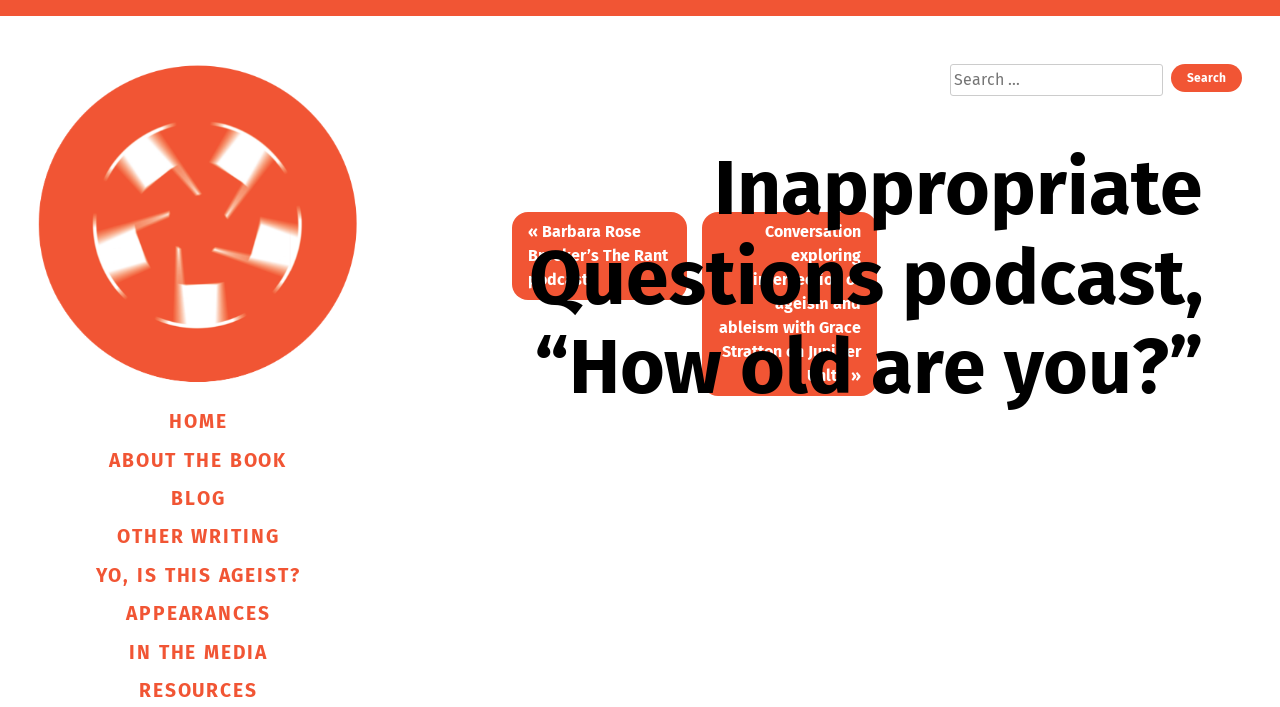Provide a brief response to the question below using a single word or phrase: 
How many links are there in the post navigation section?

2